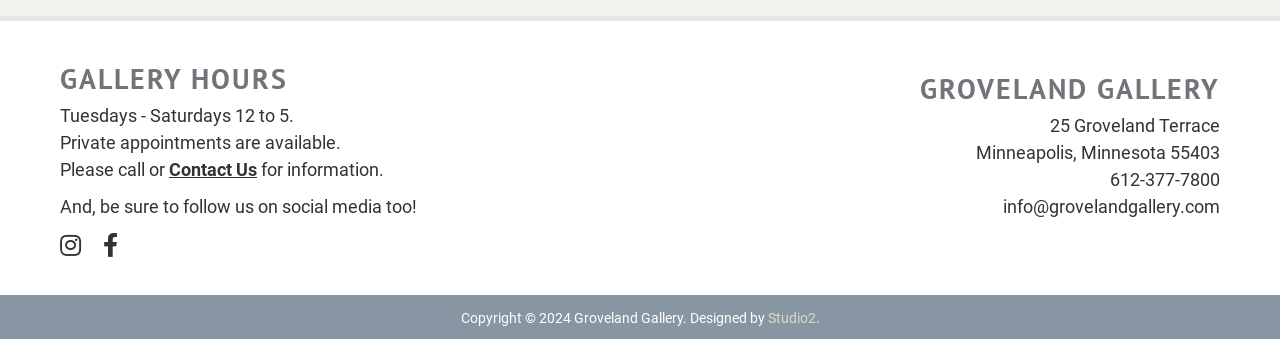Use the details in the image to answer the question thoroughly: 
What are the gallery hours?

I found the answer by looking at the StaticText element with the text 'Tuesdays - Saturdays 12 to 5.' which is located below the heading 'GALLERY HOURS'.